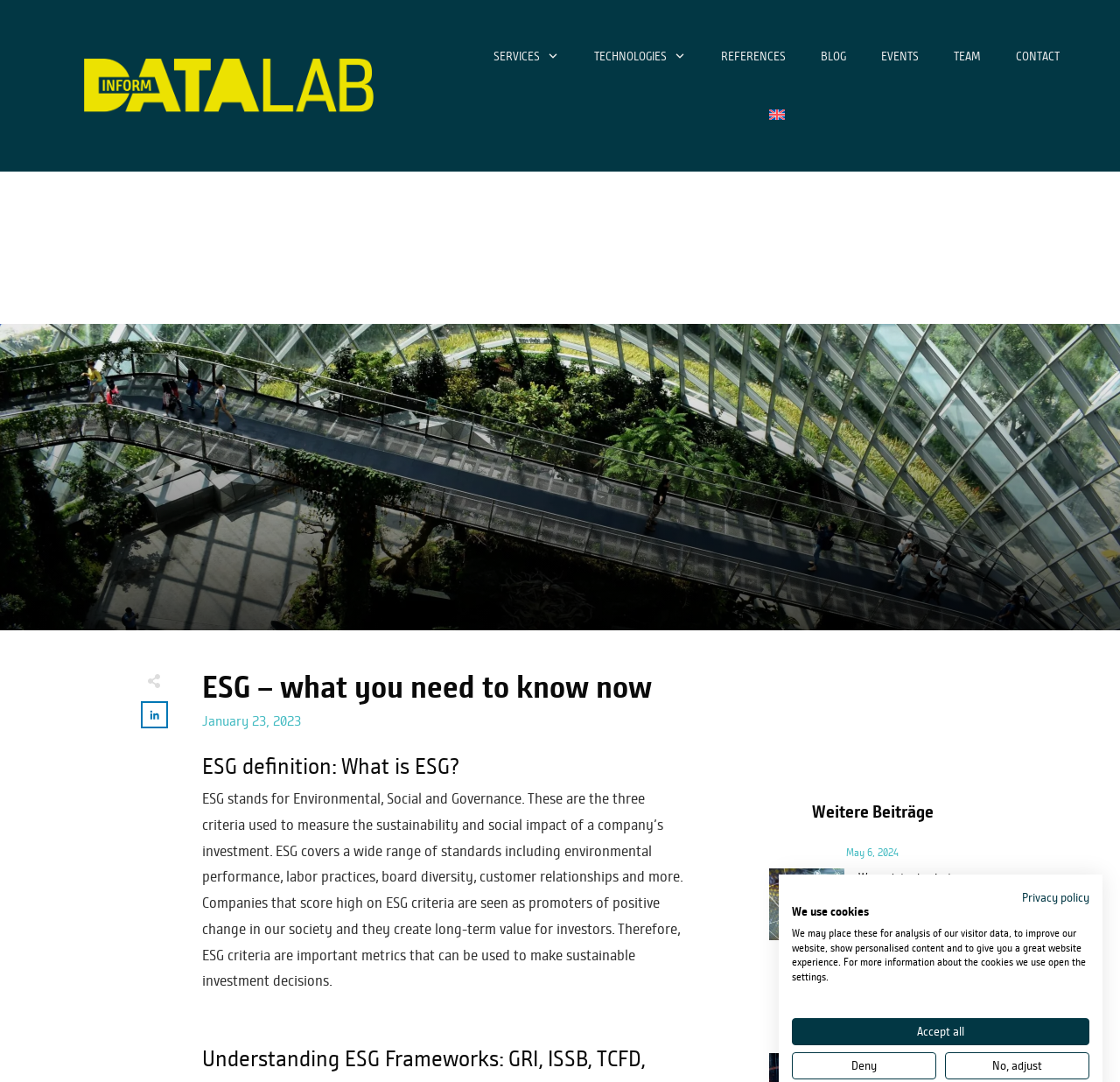Find the bounding box coordinates of the area to click in order to follow the instruction: "Check the Privacy policy".

[0.912, 0.822, 0.973, 0.836]